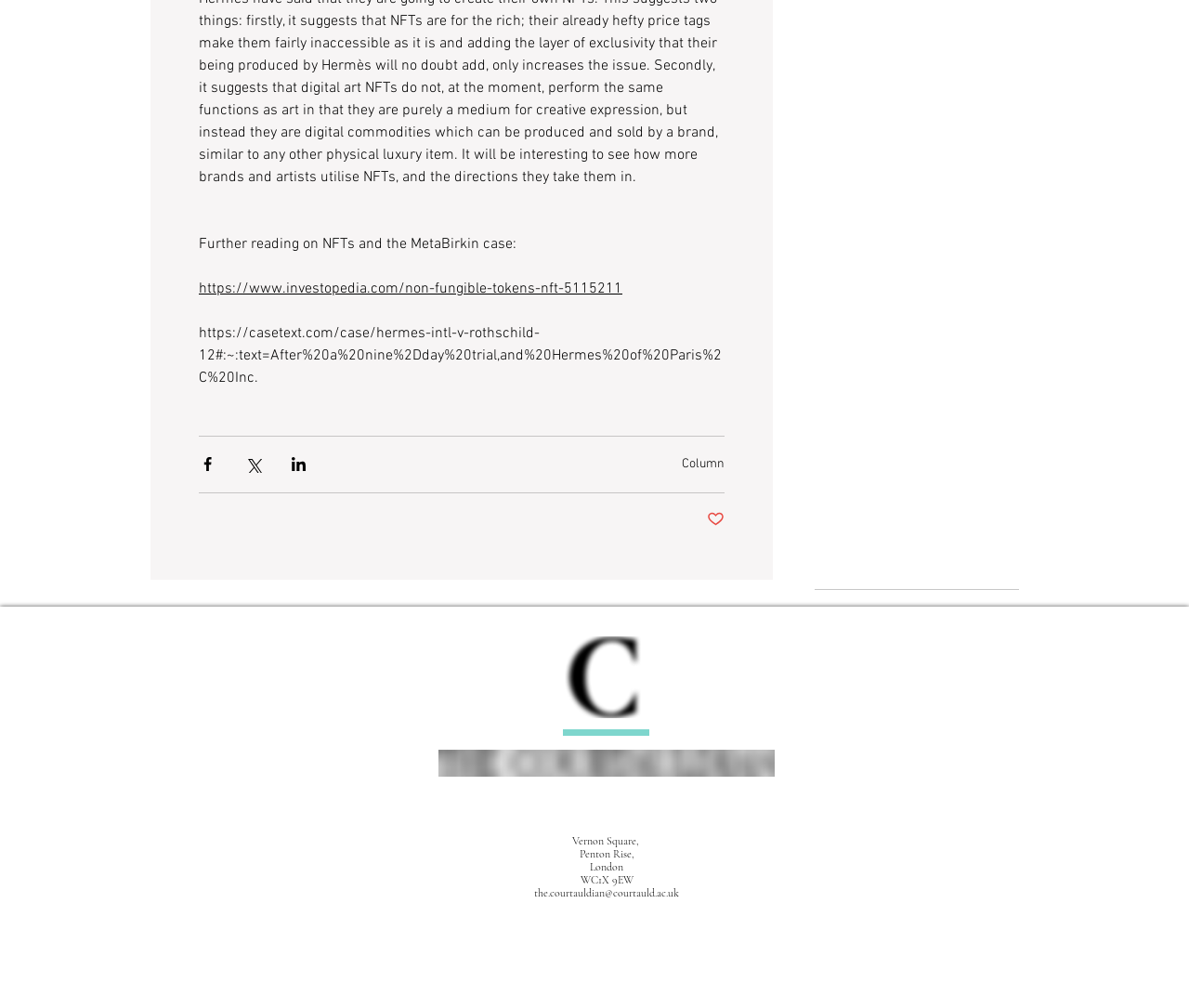Locate the bounding box coordinates of the area you need to click to fulfill this instruction: 'Share via Facebook'. The coordinates must be in the form of four float numbers ranging from 0 to 1: [left, top, right, bottom].

[0.167, 0.452, 0.182, 0.47]